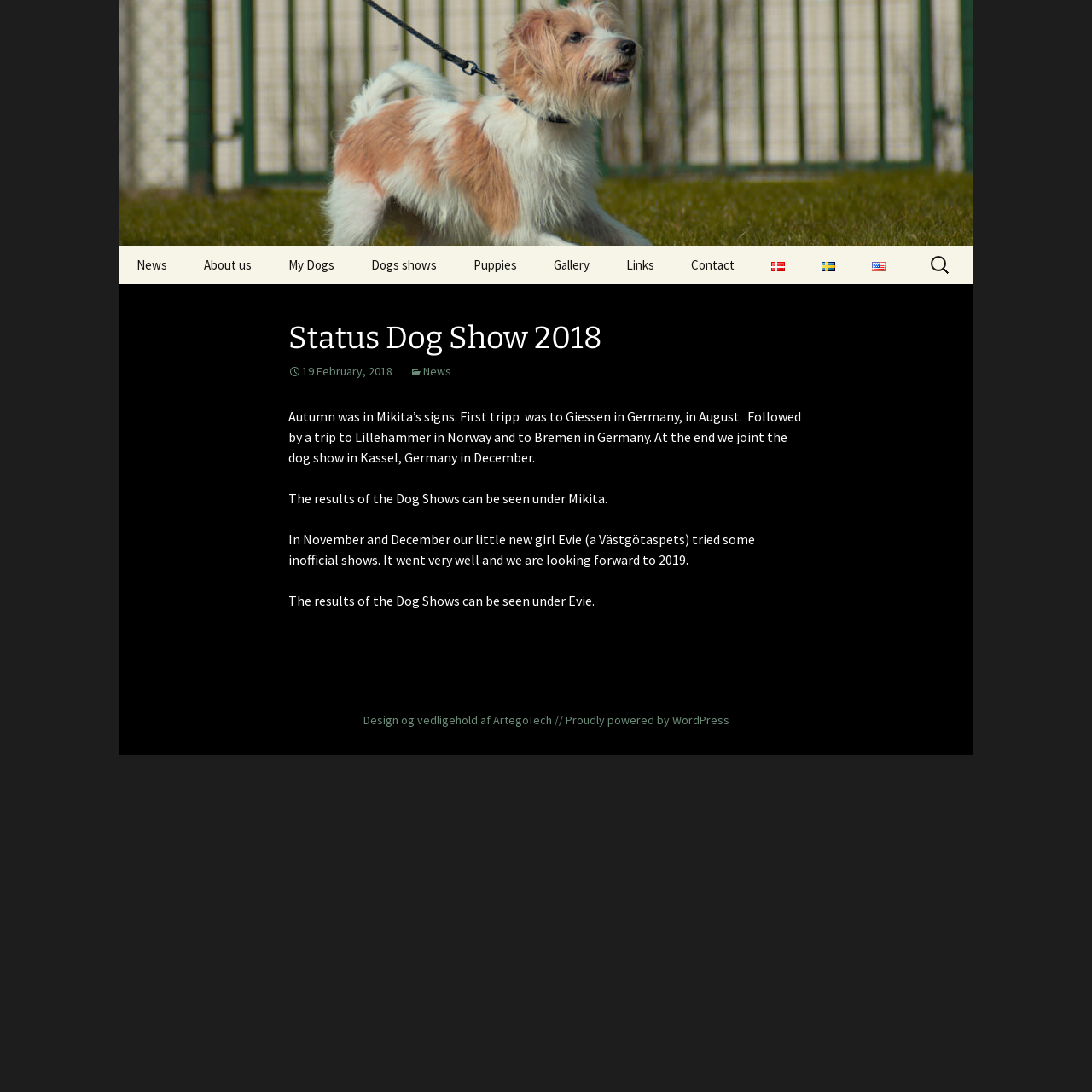Please identify the bounding box coordinates of where to click in order to follow the instruction: "Go to the 'About us' page".

[0.171, 0.225, 0.246, 0.26]